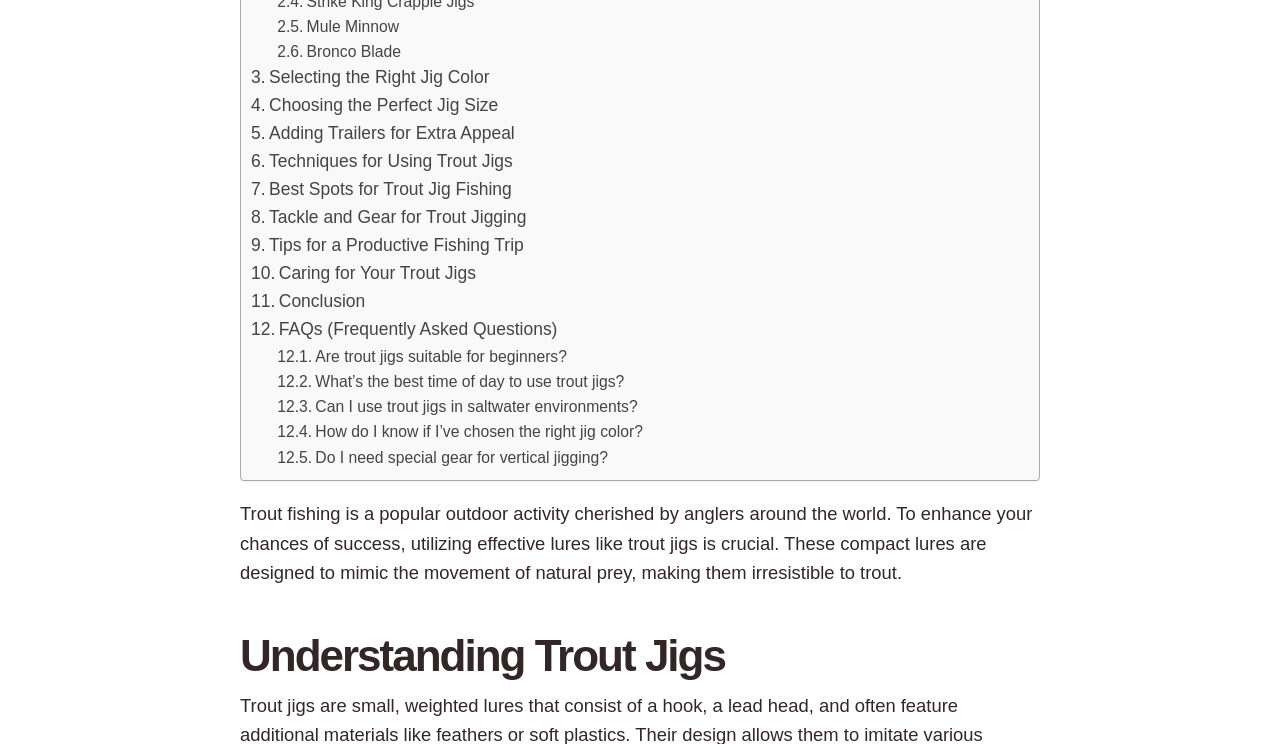From the given element description: "FAQs (Frequently Asked Questions)", find the bounding box for the UI element. Provide the coordinates as four float numbers between 0 and 1, in the order [left, top, right, bottom].

[0.196, 0.425, 0.435, 0.462]